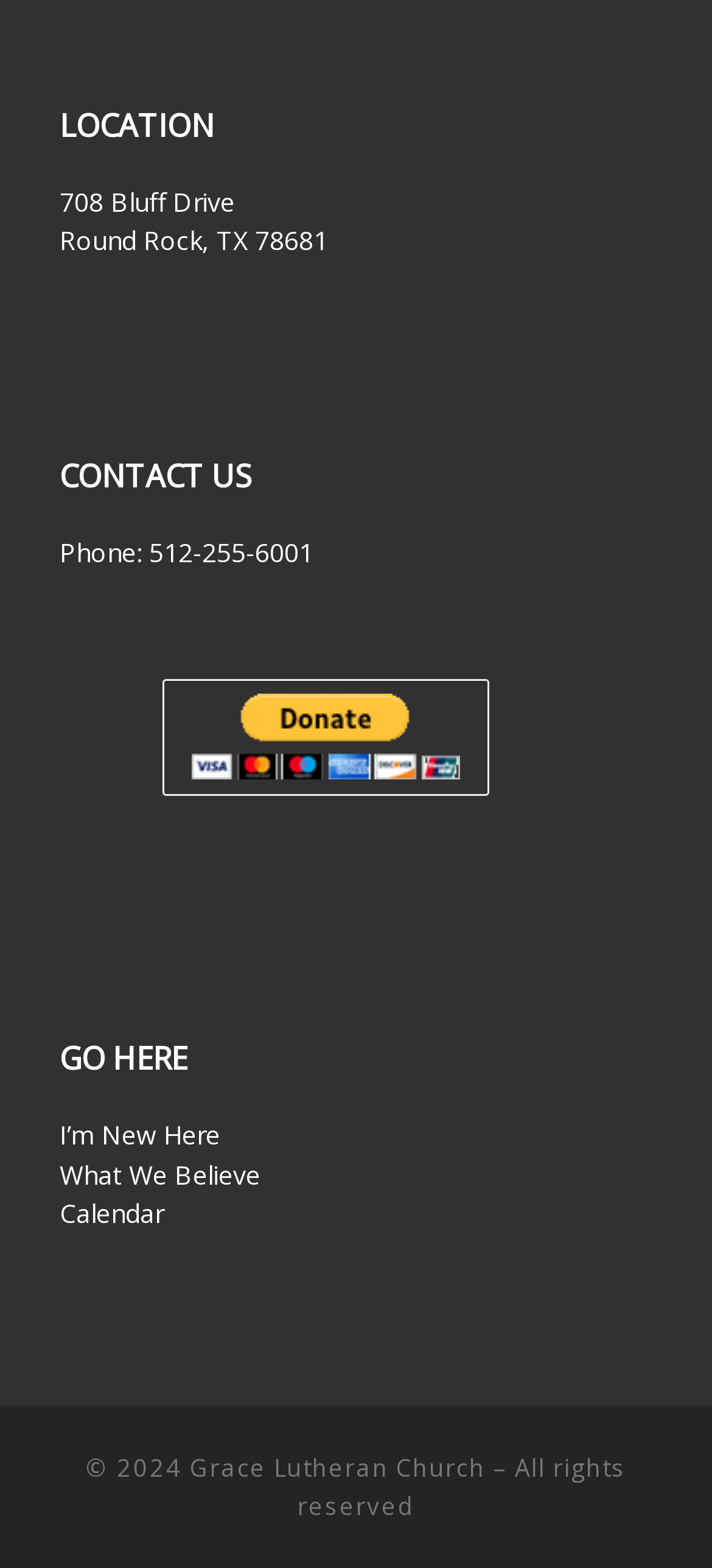Pinpoint the bounding box coordinates of the clickable area necessary to execute the following instruction: "Learn more about 'What We Believe'". The coordinates should be given as four float numbers between 0 and 1, namely [left, top, right, bottom].

[0.084, 0.738, 0.366, 0.76]